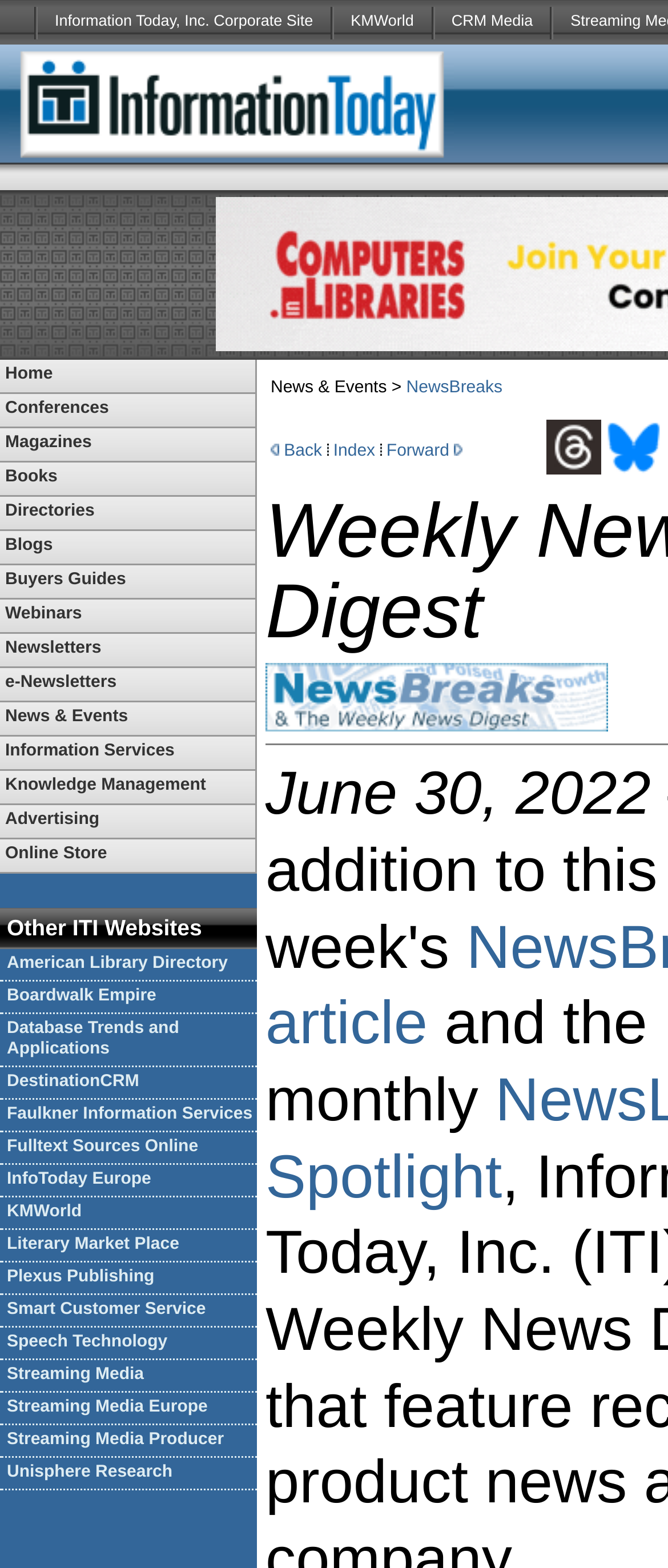Please identify the bounding box coordinates of the element's region that I should click in order to complete the following instruction: "Click on KMWorld". The bounding box coordinates consist of four float numbers between 0 and 1, i.e., [left, top, right, bottom].

[0.499, 0.0, 0.645, 0.028]